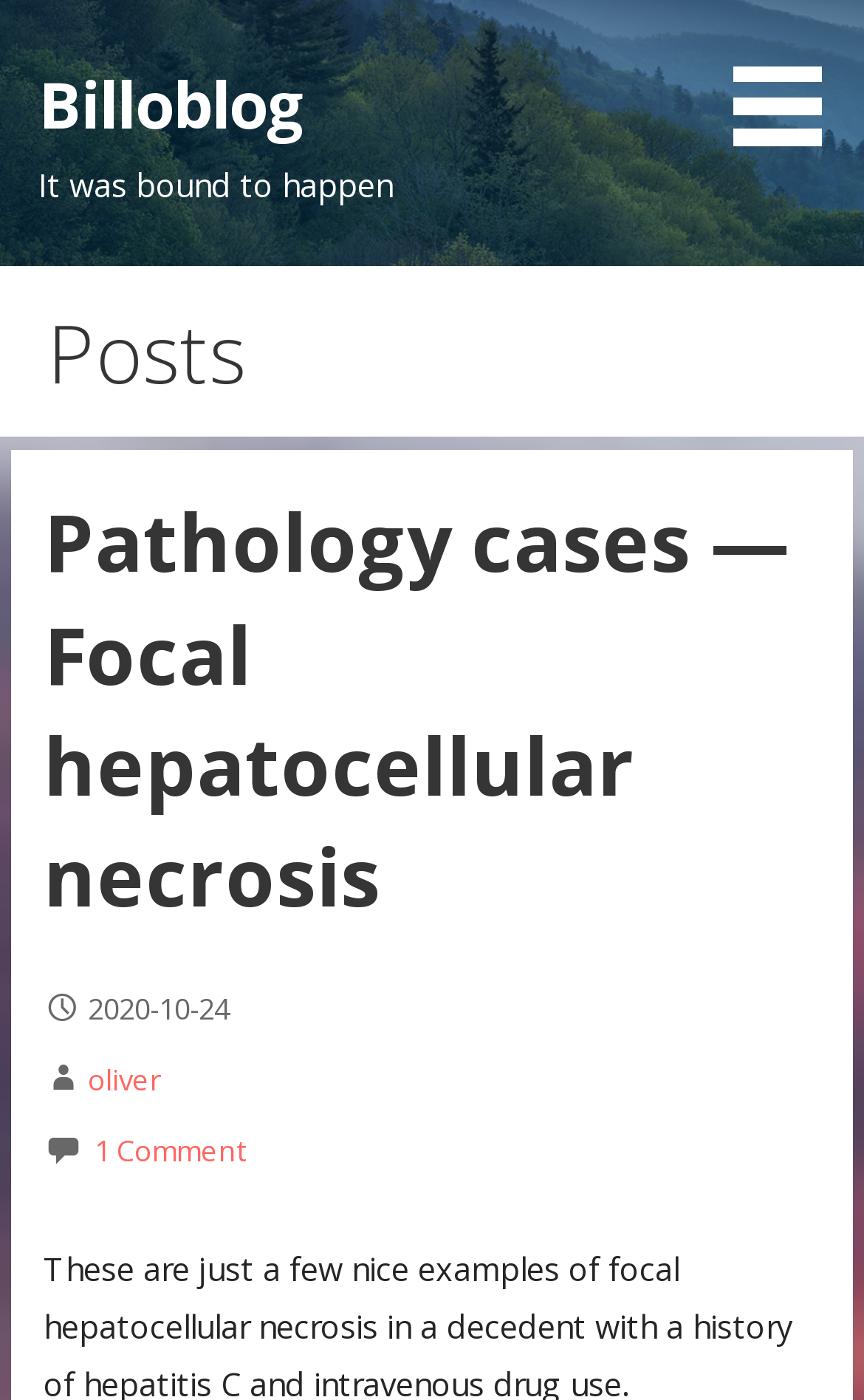Who is the author of the pathology case?
Based on the image, answer the question with as much detail as possible.

I found the author by looking at the 'Posts' section, where I saw a 'link' element with the text 'oliver'.